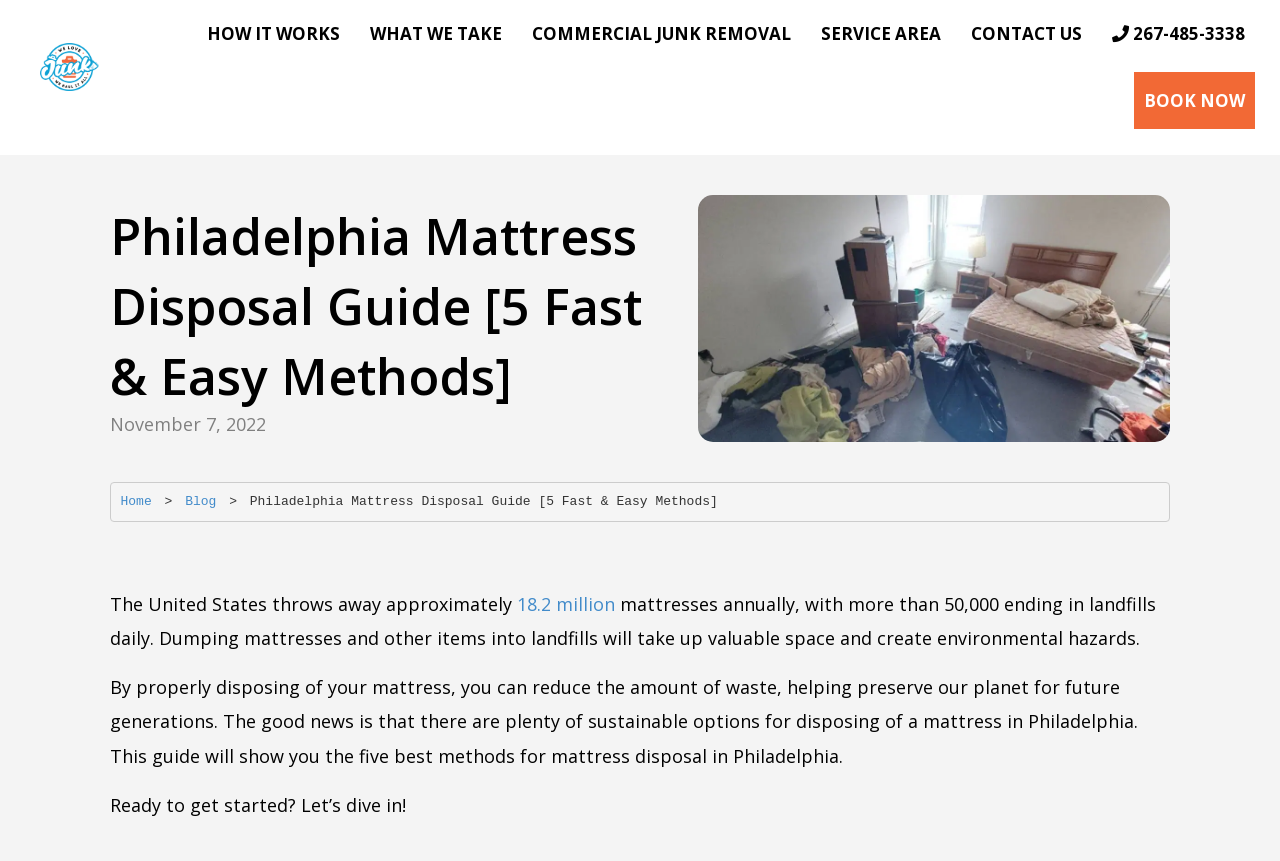Describe the webpage meticulously, covering all significant aspects.

This webpage is a guide to Philadelphia mattress disposal, providing five fast and easy methods for disposing of a mattress in Philadelphia. At the top of the page, there is a navigation bar with links to "We Love Junk", a locally owned junk removal company, as well as links to "HOW IT WORKS", "WHAT WE TAKE", "COMMERCIAL JUNK REMOVAL", "SERVICE AREA", "CONTACT US", and "BOOK NOW". 

Below the navigation bar, there is a heading that reads "Philadelphia Mattress Disposal Guide [5 Fast & Easy Methods]" followed by the date "November 7, 2022". To the right of the heading, there is an image of a messy room with a pile of clothes and other junk, including a mattress ready to be disposed of.

Below the image, there is a breadcrumb navigation with links to "Home" and "Blog". The main content of the page starts with a paragraph of text that discusses the environmental impact of throwing away mattresses, stating that the United States throws away approximately 18.2 million mattresses annually, with more than 50,000 ending up in landfills daily. The text then explains the importance of properly disposing of mattresses to reduce waste and preserve the planet.

The page then introduces the guide, stating that it will show the five best methods for mattress disposal in Philadelphia, and invites the reader to get started.